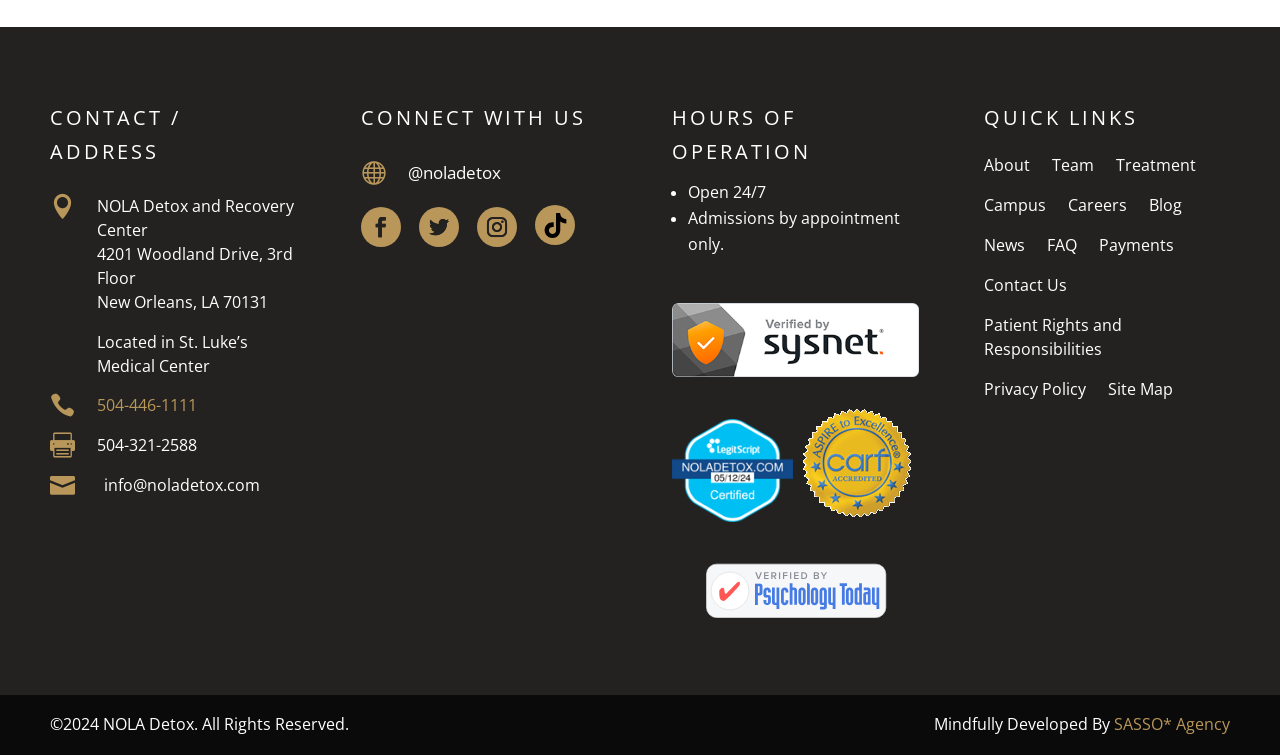Extract the bounding box coordinates for the HTML element that matches this description: "title="NOLA Detox and Recovery Center"". The coordinates should be four float numbers between 0 and 1, i.e., [left, top, right, bottom].

[0.549, 0.744, 0.694, 0.823]